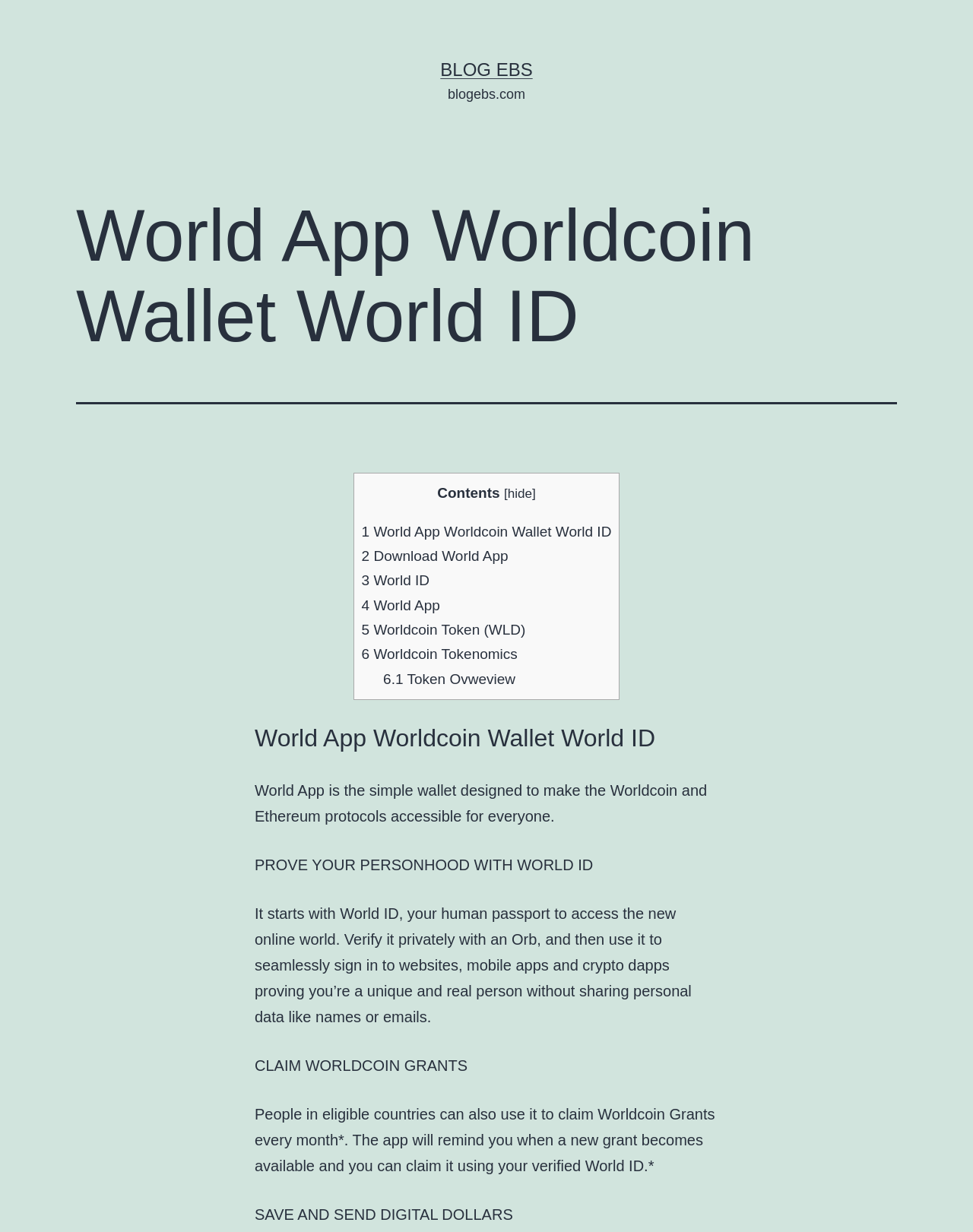Identify the bounding box coordinates of the part that should be clicked to carry out this instruction: "learn about world id".

[0.372, 0.465, 0.441, 0.478]